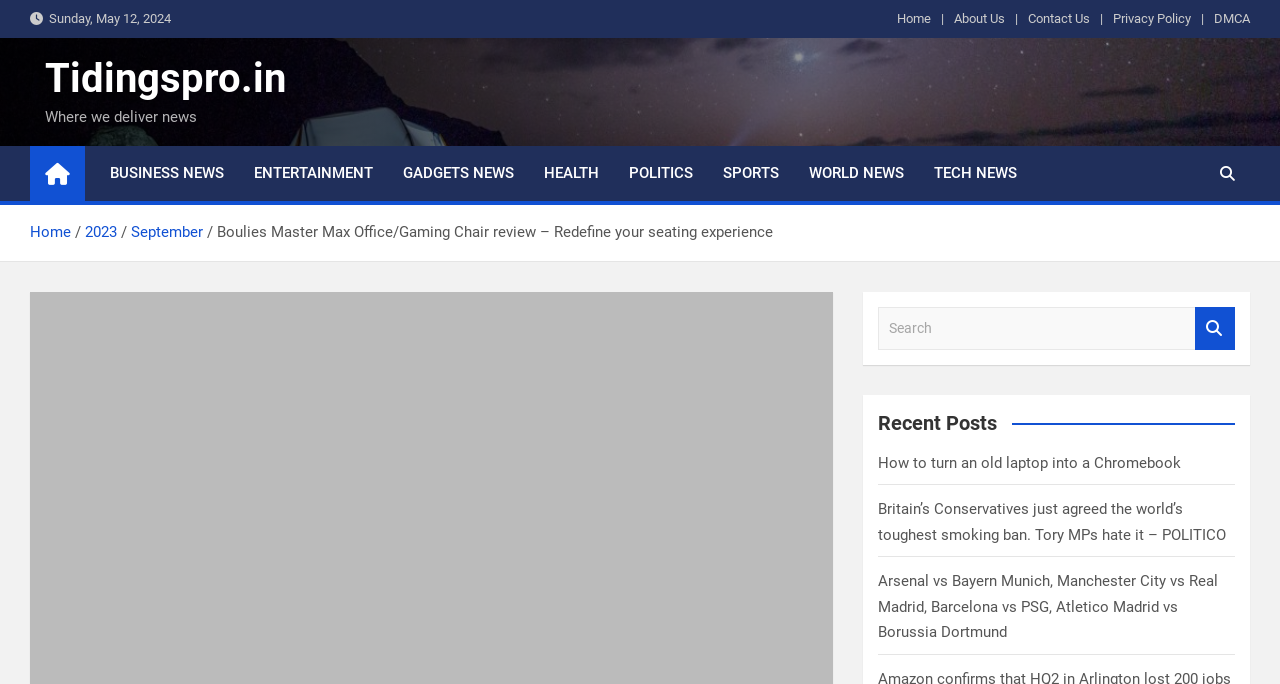Specify the bounding box coordinates of the region I need to click to perform the following instruction: "Click the Home link". The coordinates must be four float numbers in the range of 0 to 1, i.e., [left, top, right, bottom].

[0.701, 0.012, 0.727, 0.044]